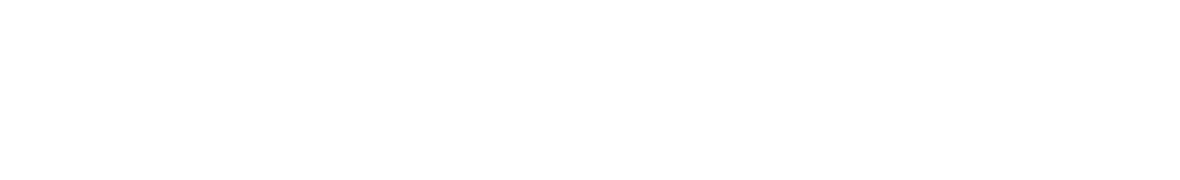What are the strategies mentioned to help new hires connect with colleagues? Based on the screenshot, please respond with a single word or phrase.

Social media and events